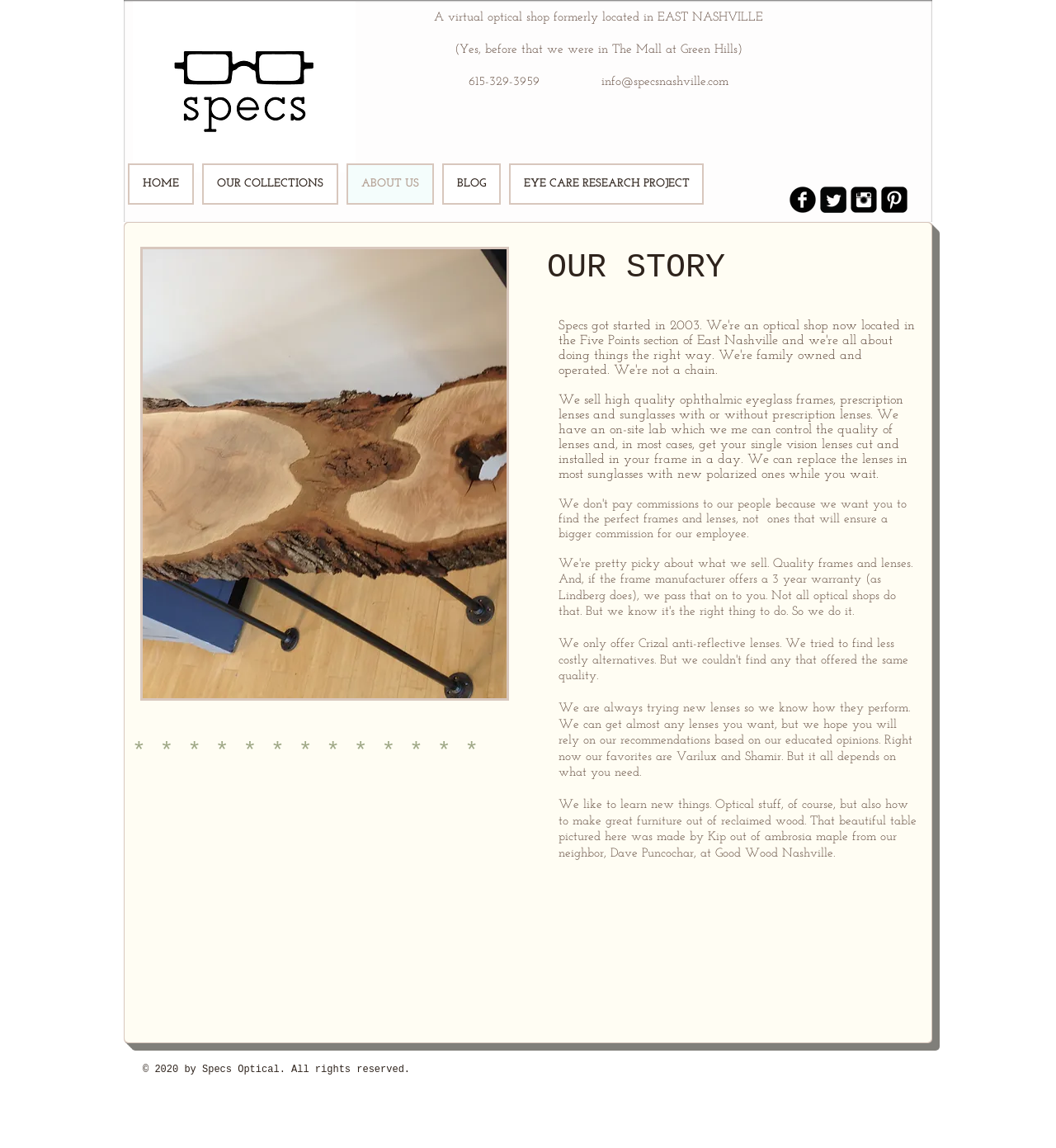Please identify the bounding box coordinates of the element that needs to be clicked to perform the following instruction: "Click the 'ABOUT US' link".

[0.328, 0.142, 0.411, 0.178]